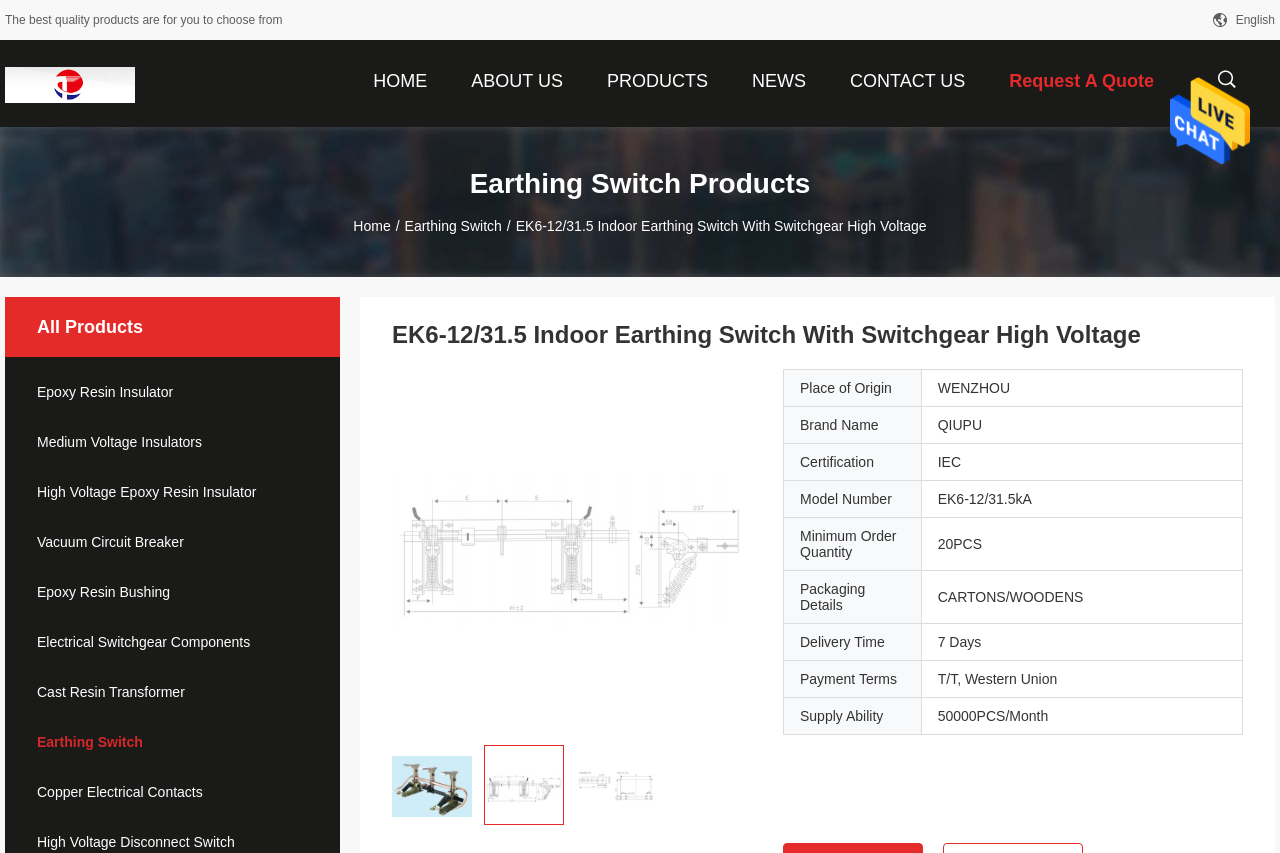What is the brand name of the product?
Based on the content of the image, thoroughly explain and answer the question.

I found the brand name by looking at the table element with the rowheader 'Brand Name' and extracting the brand name 'QIUPU' from the corresponding gridcell.